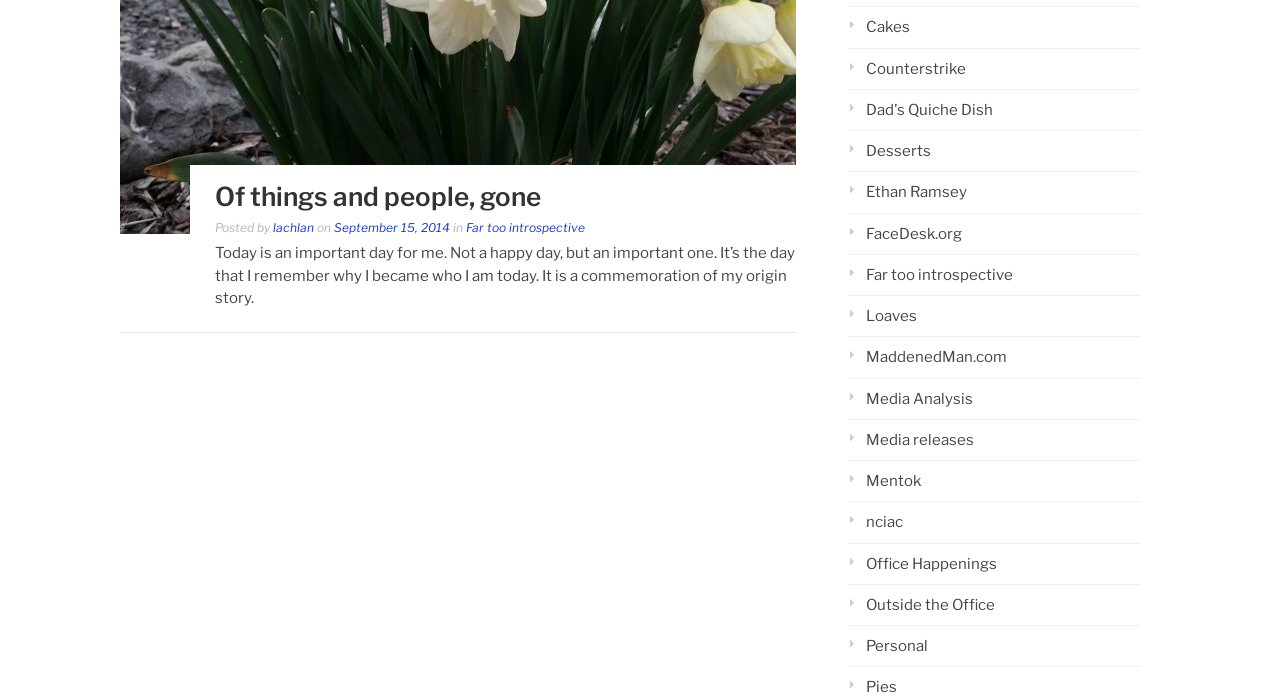Can you show the bounding box coordinates of the region to click on to complete the task described in the instruction: "view the date 'September 15, 2014'"?

[0.261, 0.315, 0.352, 0.337]